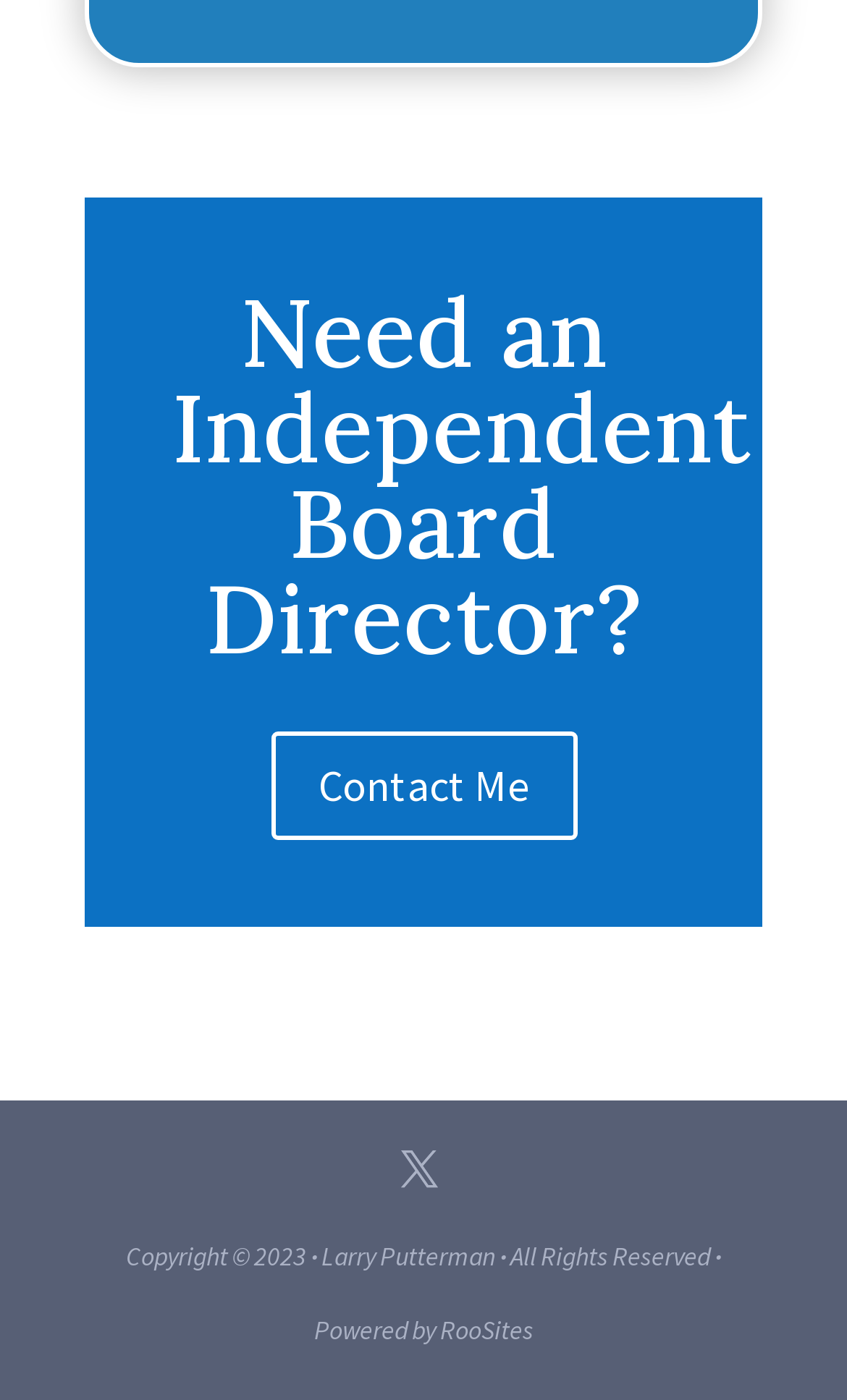What is the symbol represented by ''?
Look at the image and respond with a one-word or short-phrase answer.

Envelope